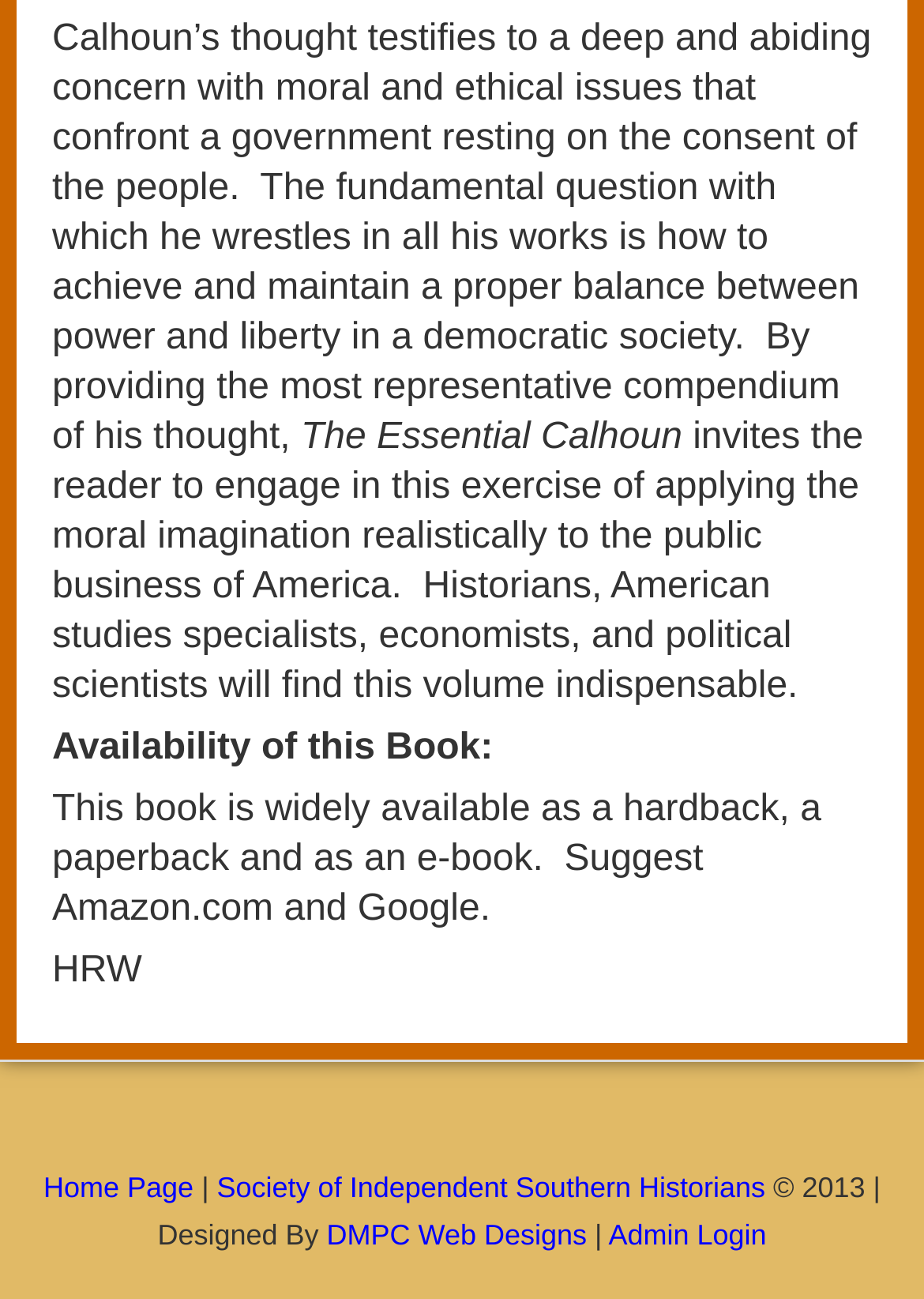Use a single word or phrase to respond to the question:
What is the purpose of the book?

To achieve balance